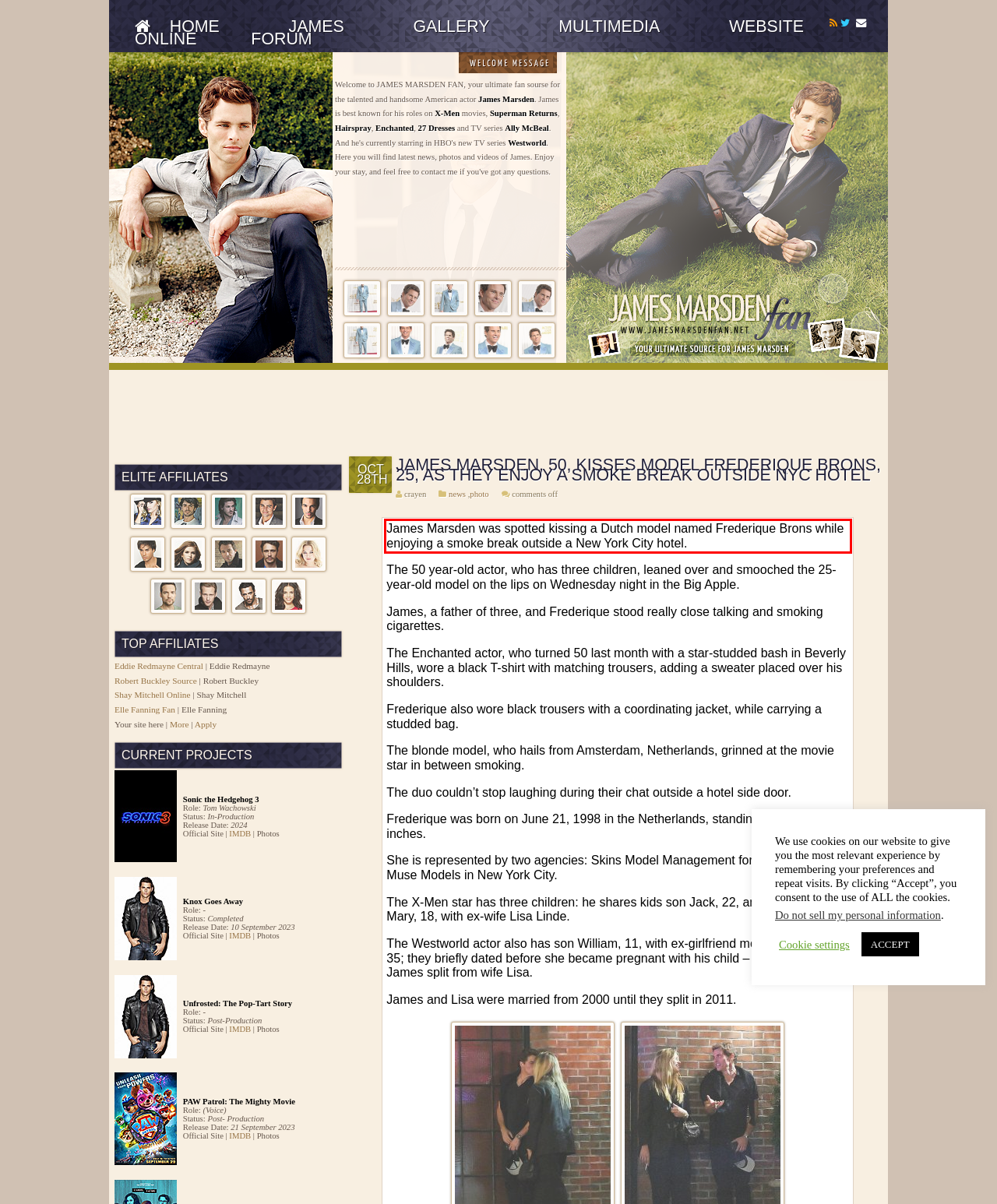You have a screenshot of a webpage with a UI element highlighted by a red bounding box. Use OCR to obtain the text within this highlighted area.

James Marsden was spotted kissing a Dutch model named Frederique Brons while enjoying a smoke break outside a New York City hotel.